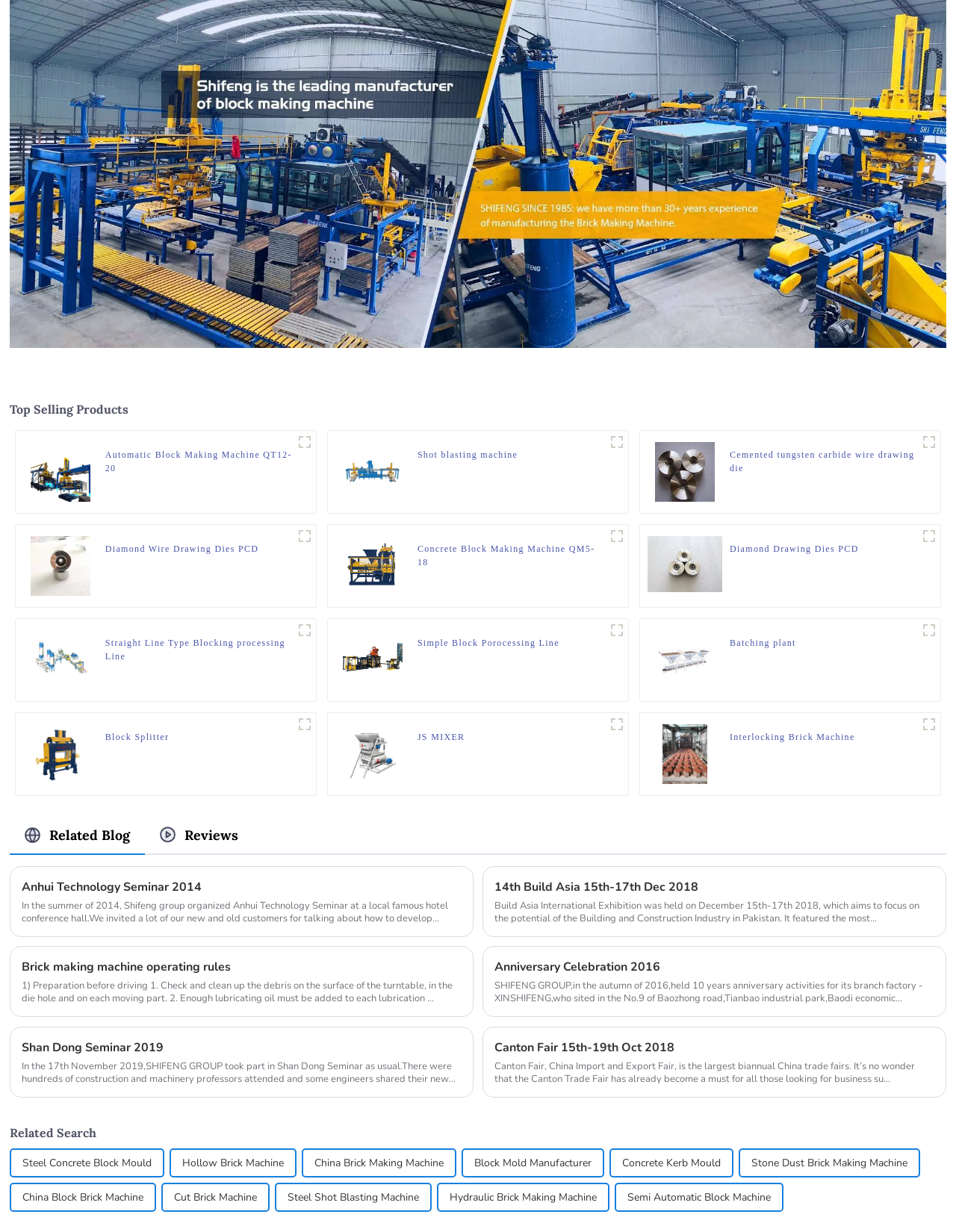What is the product with the image 'fwqfwq'?
Using the image, answer in one word or phrase.

Automatic Block Making Machine QT12-20